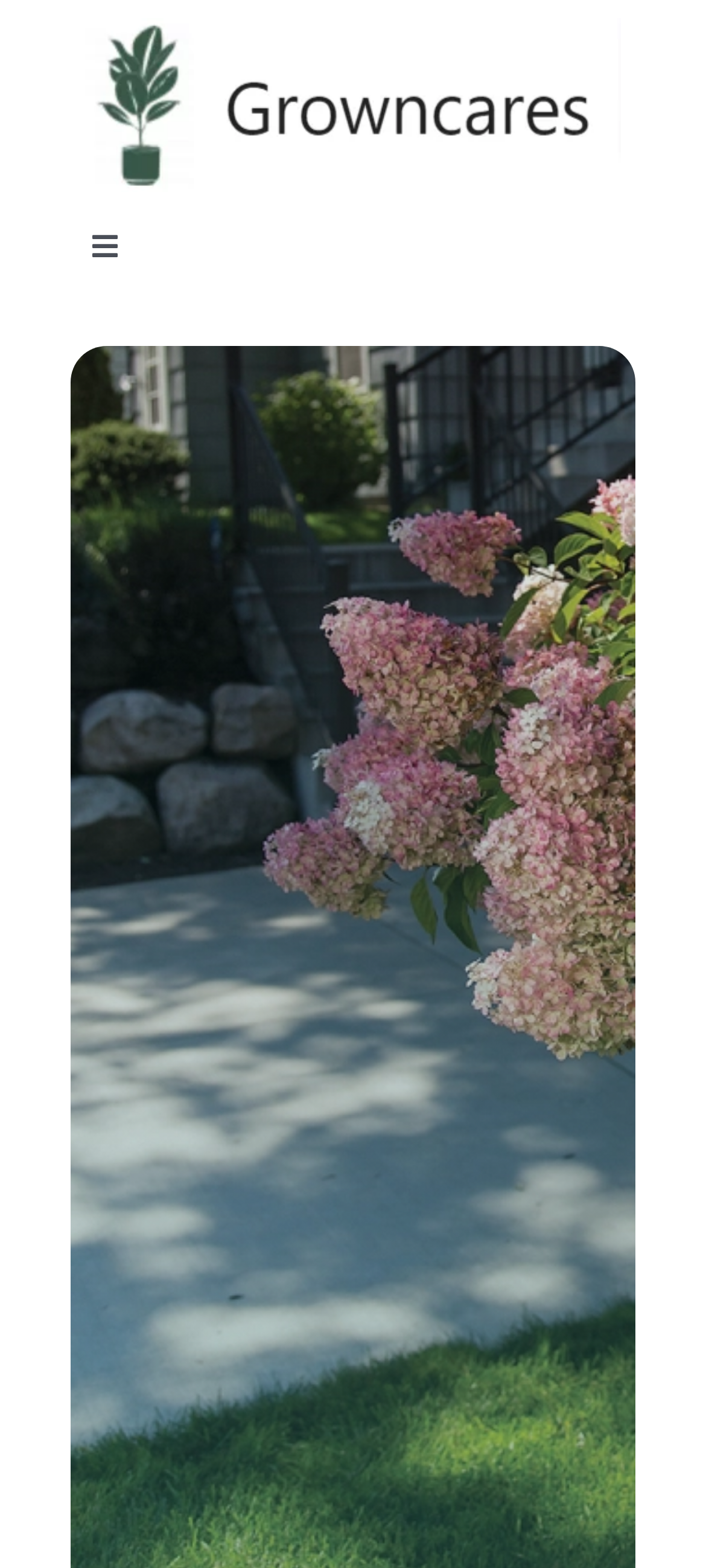Locate the bounding box of the UI element with the following description: "Toggle Navigation".

[0.077, 0.134, 0.22, 0.181]